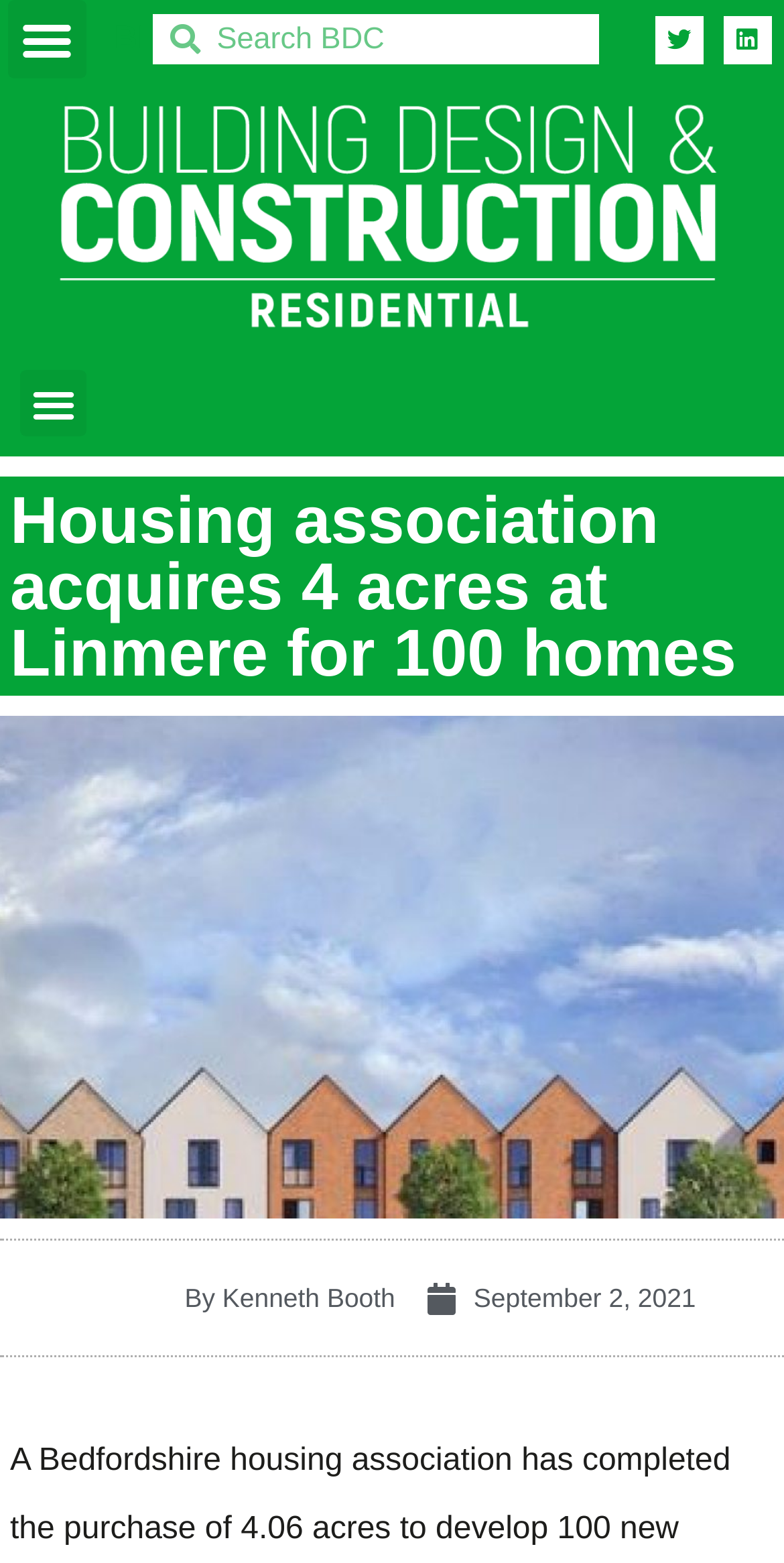Identify the bounding box for the given UI element using the description provided. Coordinates should be in the format (top-left x, top-left y, bottom-right x, bottom-right y) and must be between 0 and 1. Here is the description: parent_node: Search name="s" placeholder="Search BDC"

[0.255, 0.009, 0.765, 0.041]